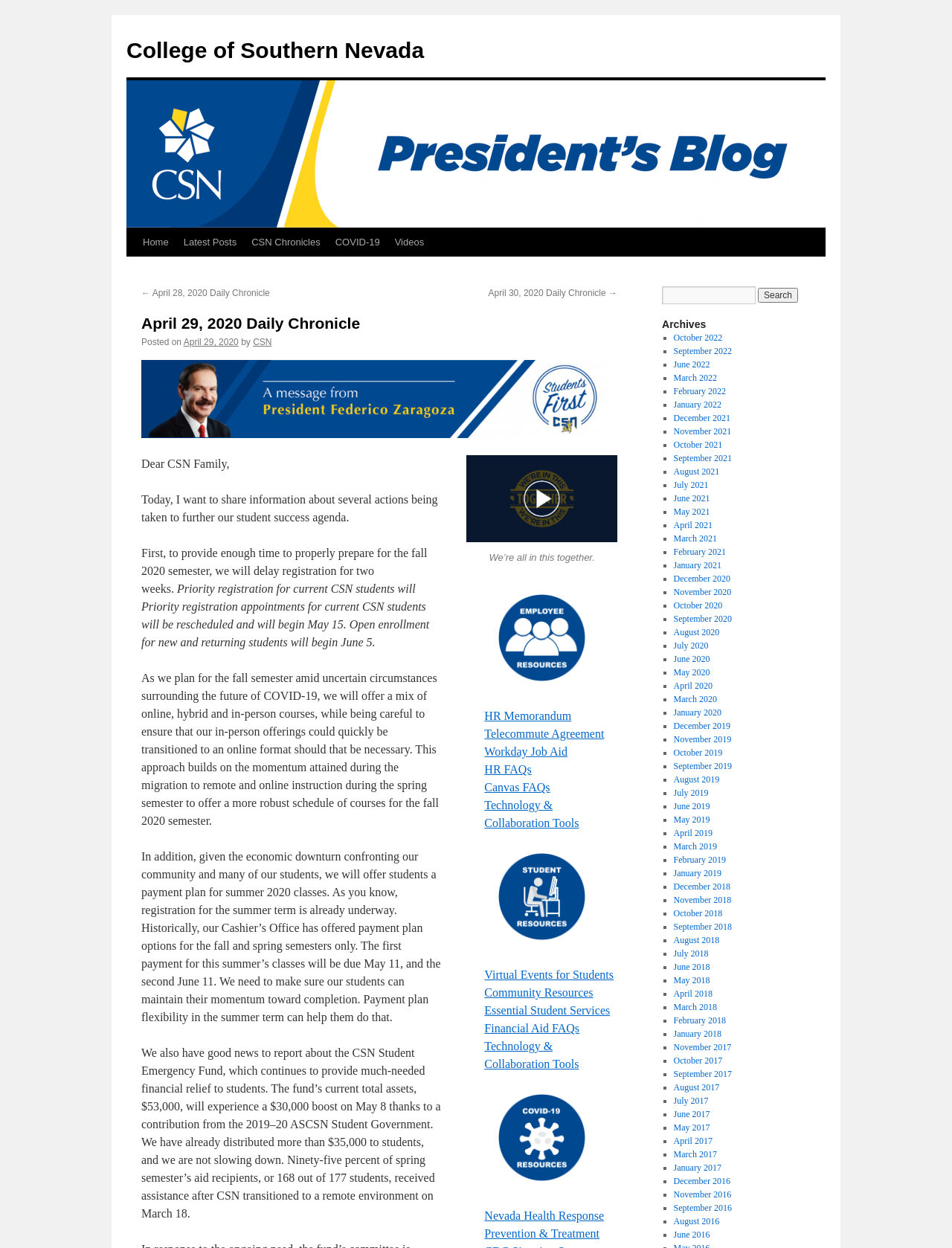Bounding box coordinates are to be given in the format (top-left x, top-left y, bottom-right x, bottom-right y). All values must be floating point numbers between 0 and 1. Provide the bounding box coordinate for the UI element described as: Home

[0.142, 0.183, 0.185, 0.206]